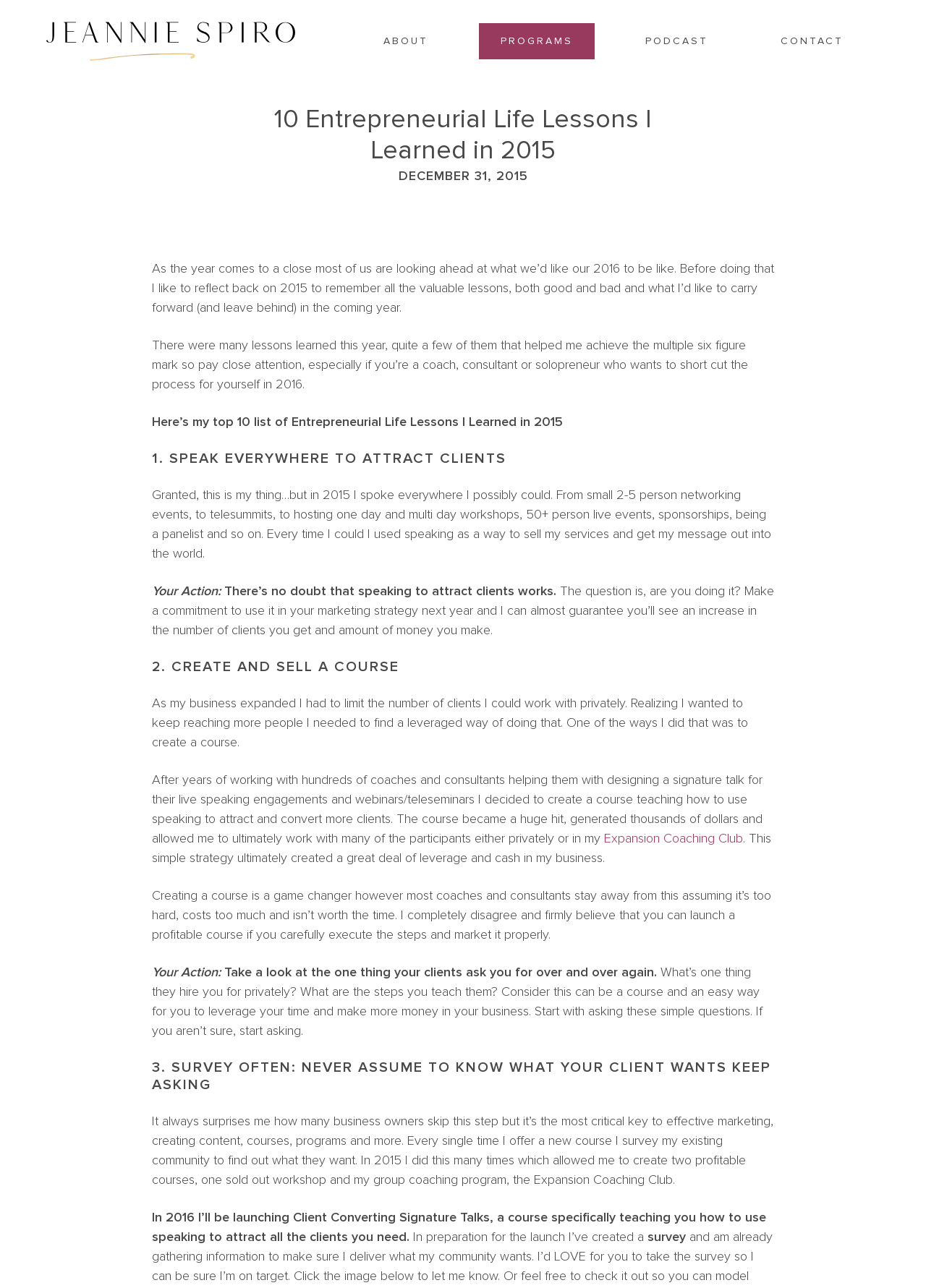Examine the image carefully and respond to the question with a detailed answer: 
What is the name of the course mentioned in the article?

The article mentions a course called 'Client Converting Signature Talks' which is specifically teaching how to use speaking to attract all the clients you need, and it is mentioned as one of the courses the author launched in 2016.